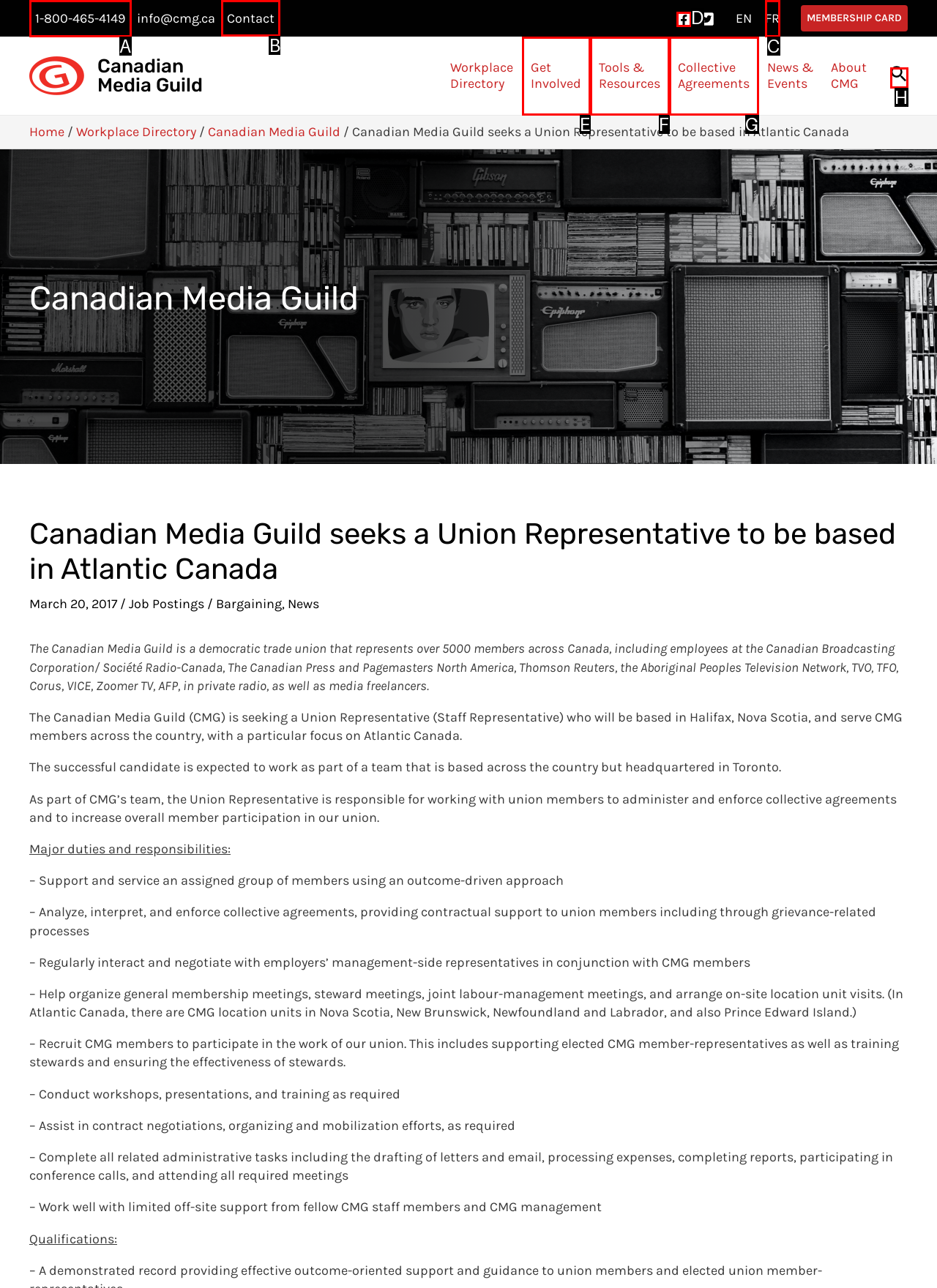Out of the given choices, which letter corresponds to the UI element required to Contact the Canadian Media Guild? Answer with the letter.

B